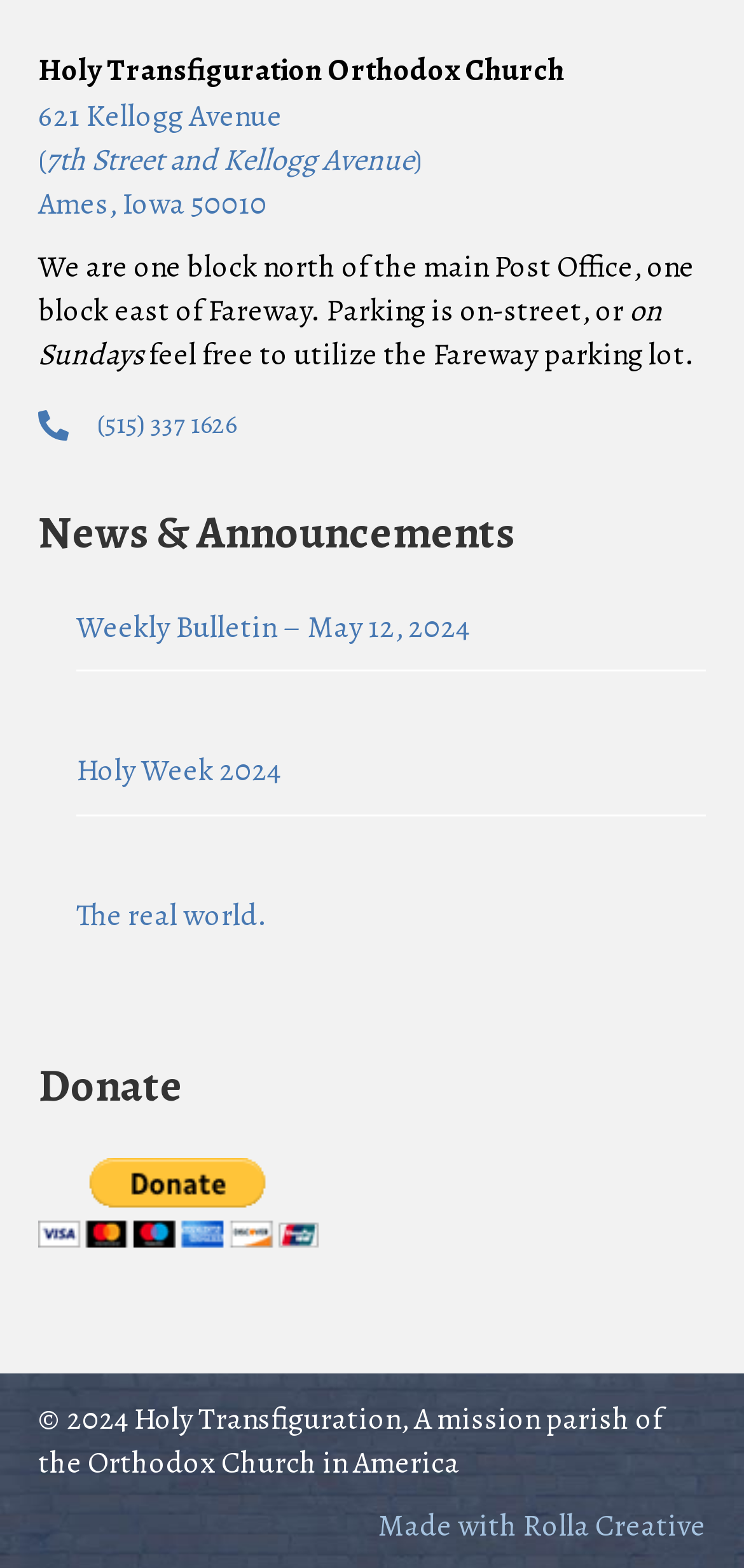Answer in one word or a short phrase: 
What is the phone number of the church?

(515) 337 1626